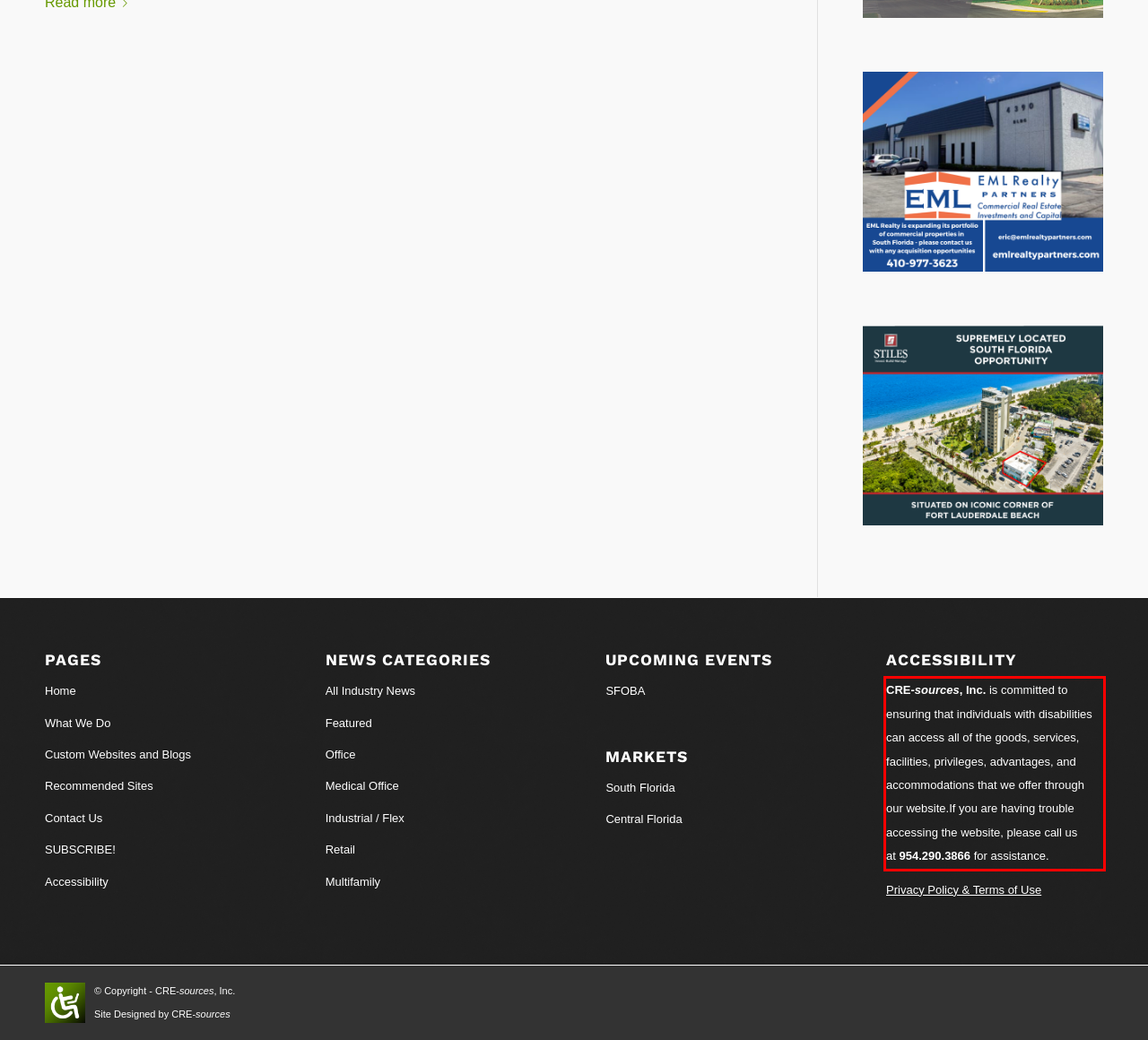Given a screenshot of a webpage with a red bounding box, extract the text content from the UI element inside the red bounding box.

CRE-sources, Inc. is committed to ensuring that individuals with disabilities can access all of the goods, services, facilities, privileges, advantages, and accommodations that we offer through our website.If you are having trouble accessing the website, please call us at 954.290.3866 for assistance.